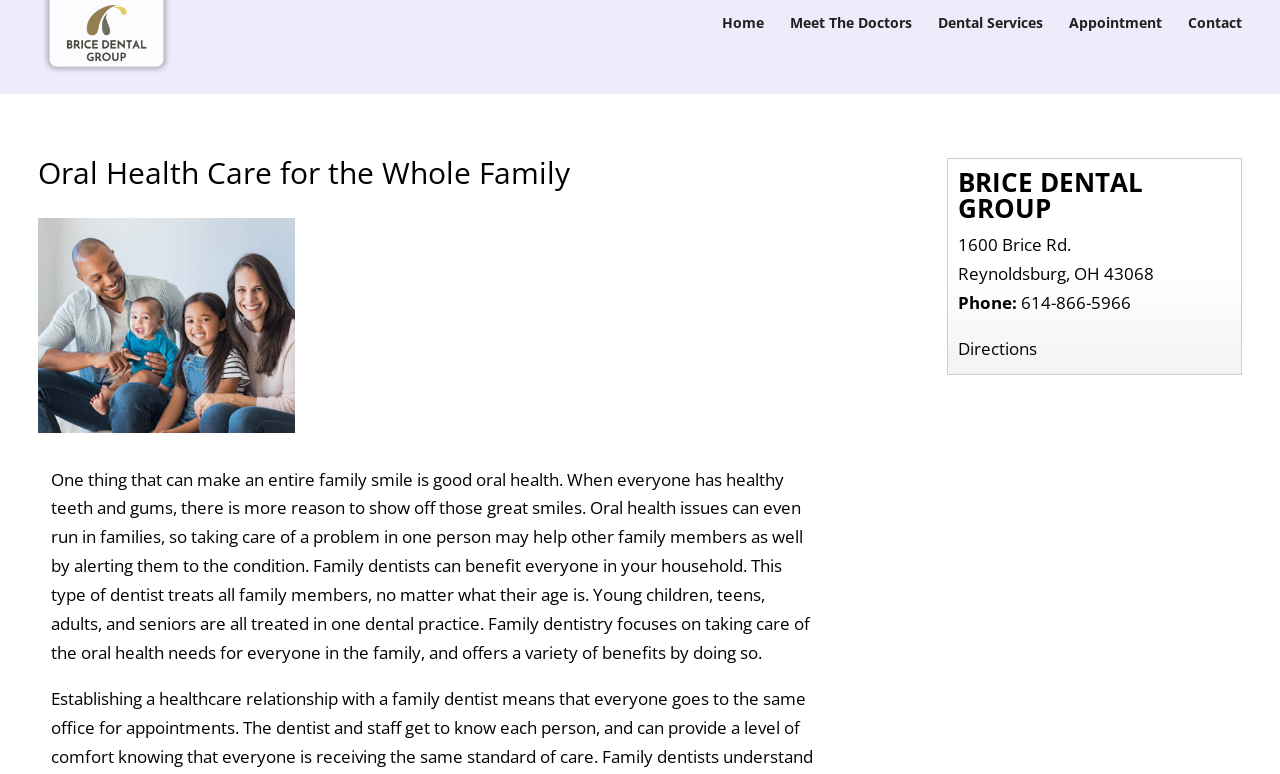From the element description: "Directions", extract the bounding box coordinates of the UI element. The coordinates should be expressed as four float numbers between 0 and 1, in the order [left, top, right, bottom].

[0.748, 0.435, 0.81, 0.465]